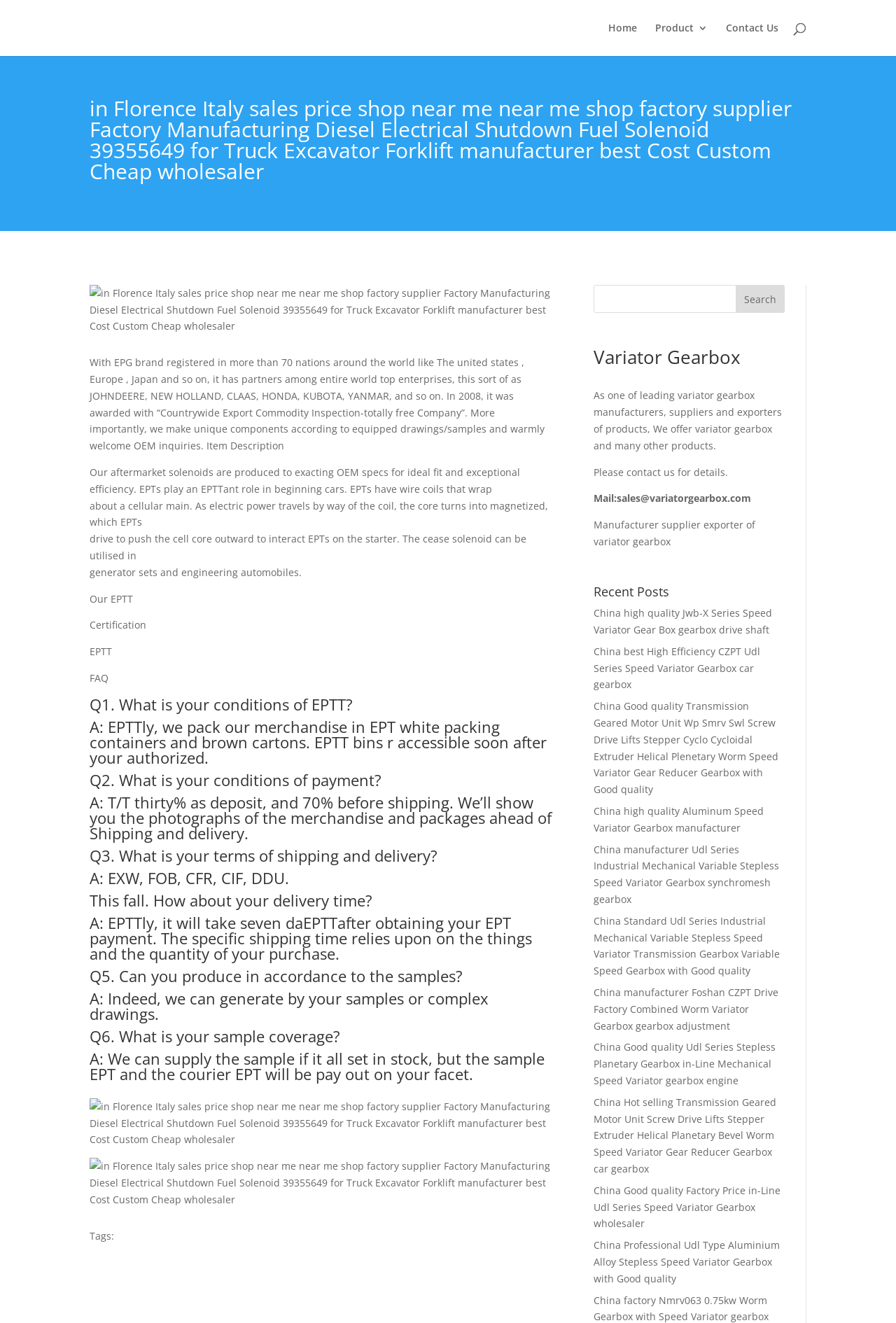Determine the bounding box coordinates of the clickable area required to perform the following instruction: "Search for a product". The coordinates should be represented as four float numbers between 0 and 1: [left, top, right, bottom].

[0.1, 0.0, 0.9, 0.001]